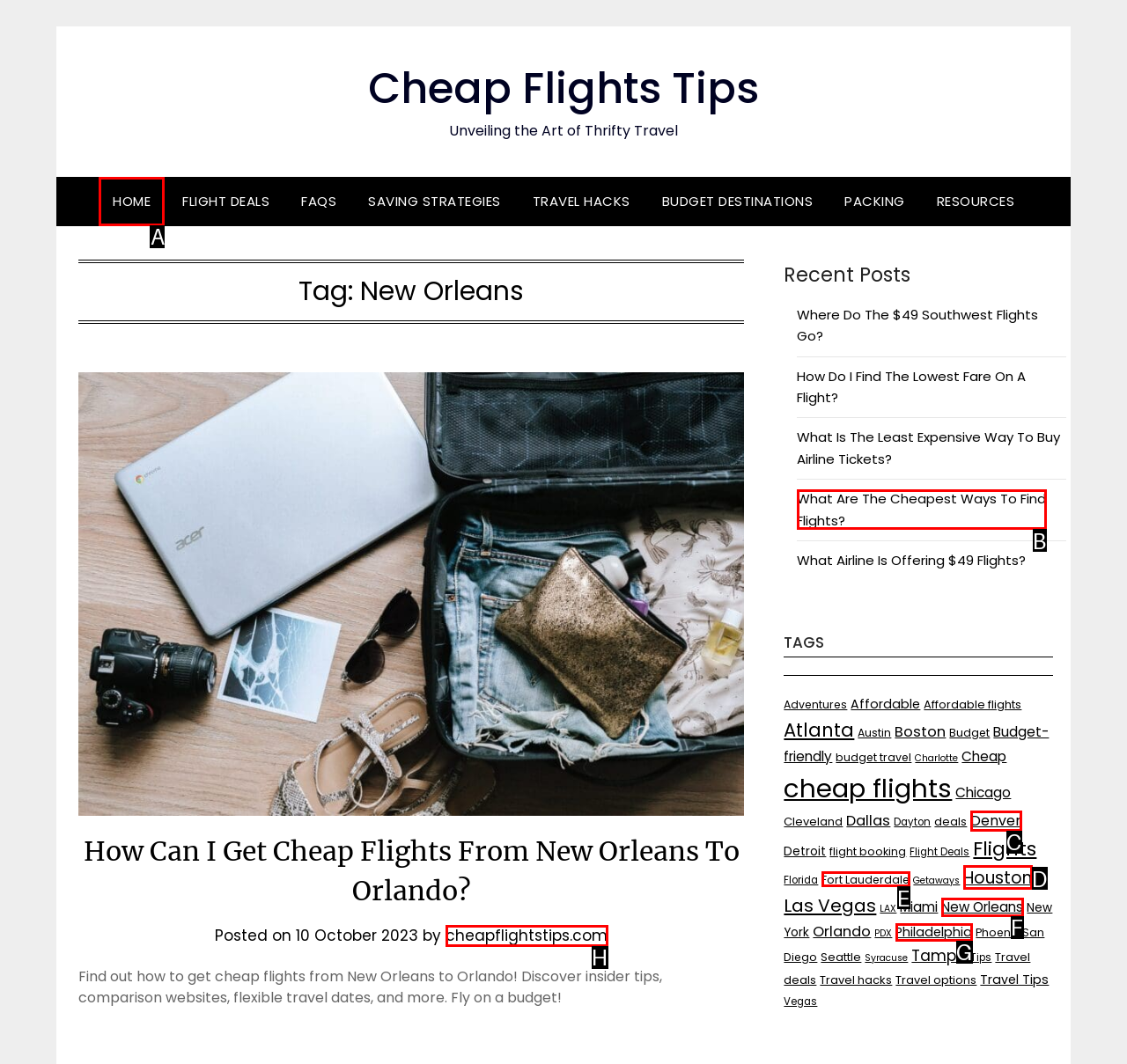For the task: View the 'New Economics Papers', specify the letter of the option that should be clicked. Answer with the letter only.

None